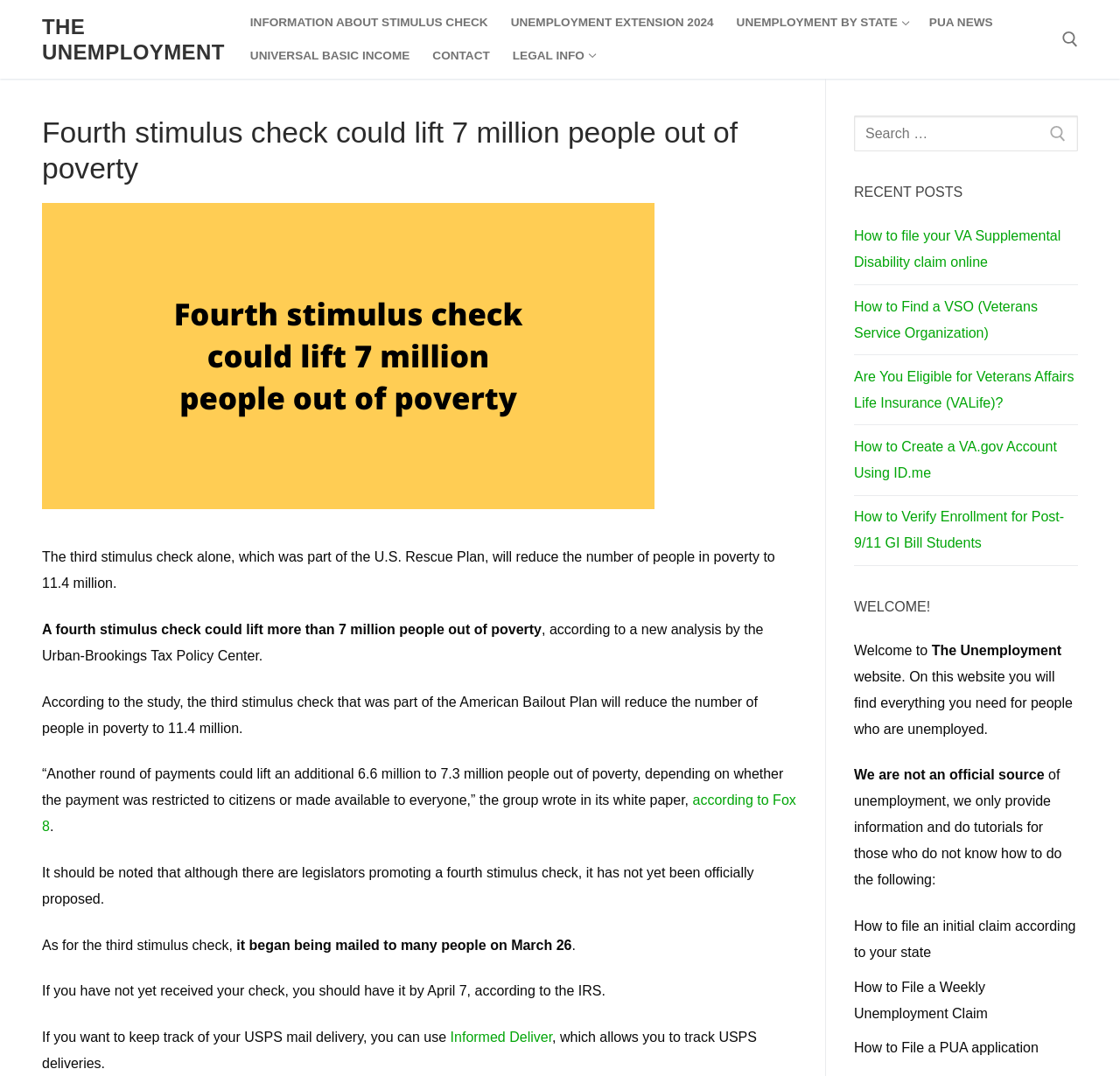Kindly determine the bounding box coordinates of the area that needs to be clicked to fulfill this instruction: "Search for information".

[0.762, 0.107, 0.962, 0.141]